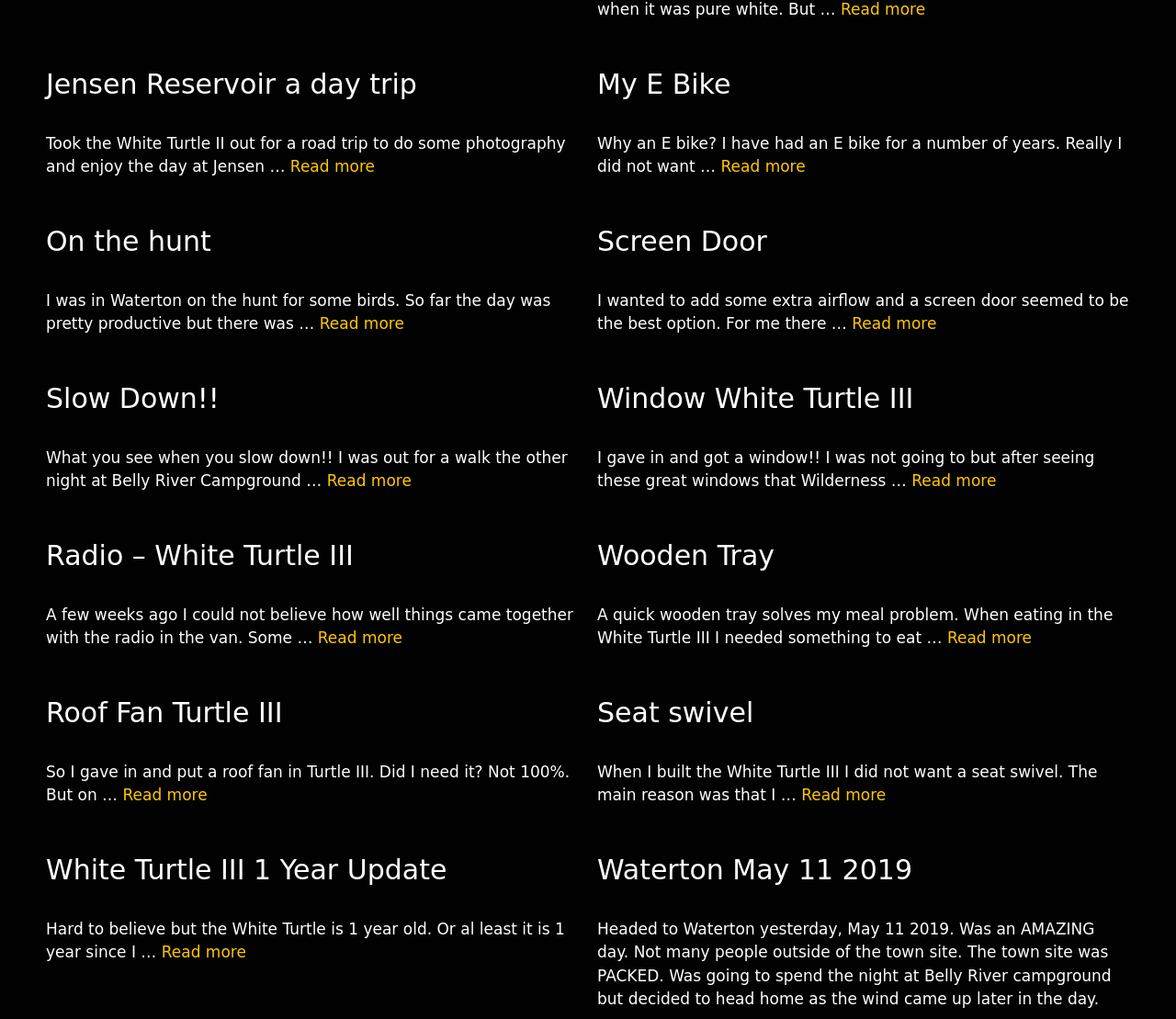Determine the bounding box coordinates of the UI element that matches the following description: "Window White Turtle III". The coordinates should be four float numbers between 0 and 1 in the format [left, top, right, bottom].

[0.508, 0.375, 0.777, 0.407]